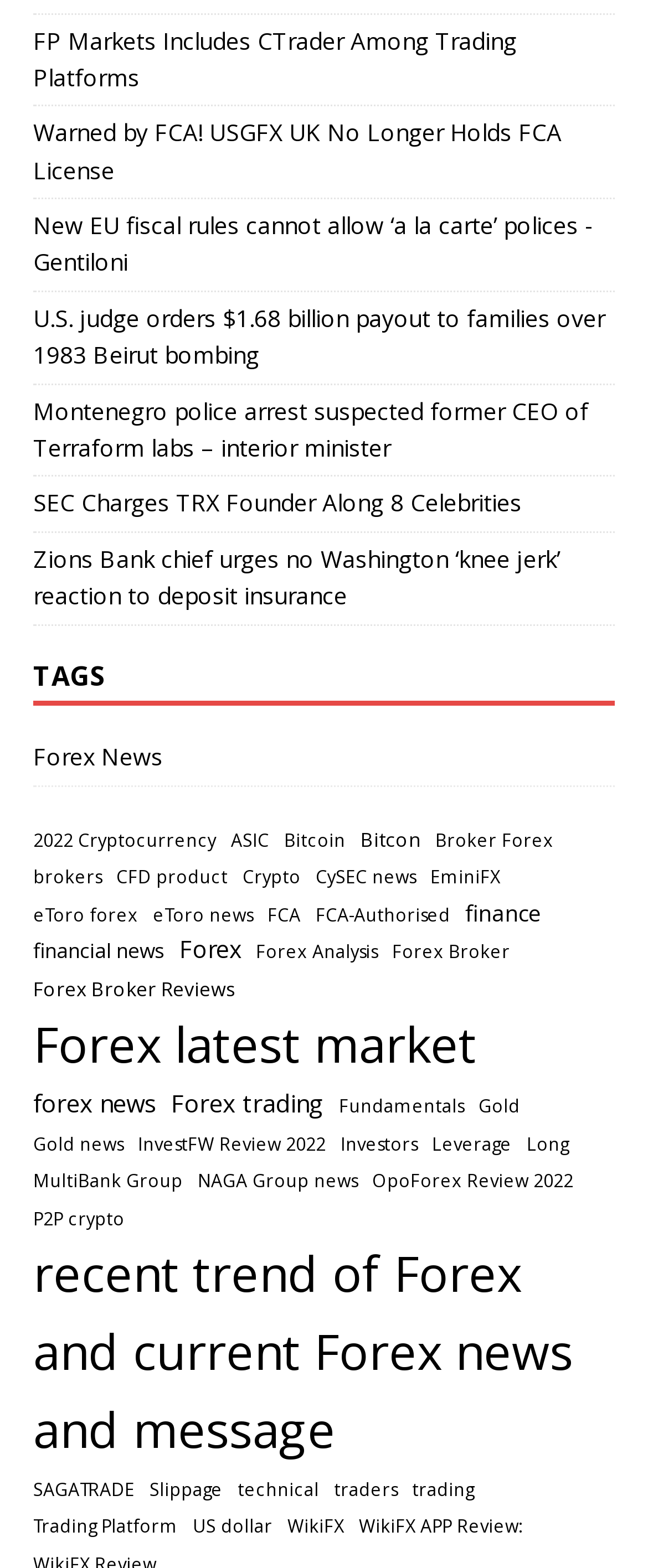What is the category with the most items?
Answer with a single word or short phrase according to what you see in the image.

Forex latest market